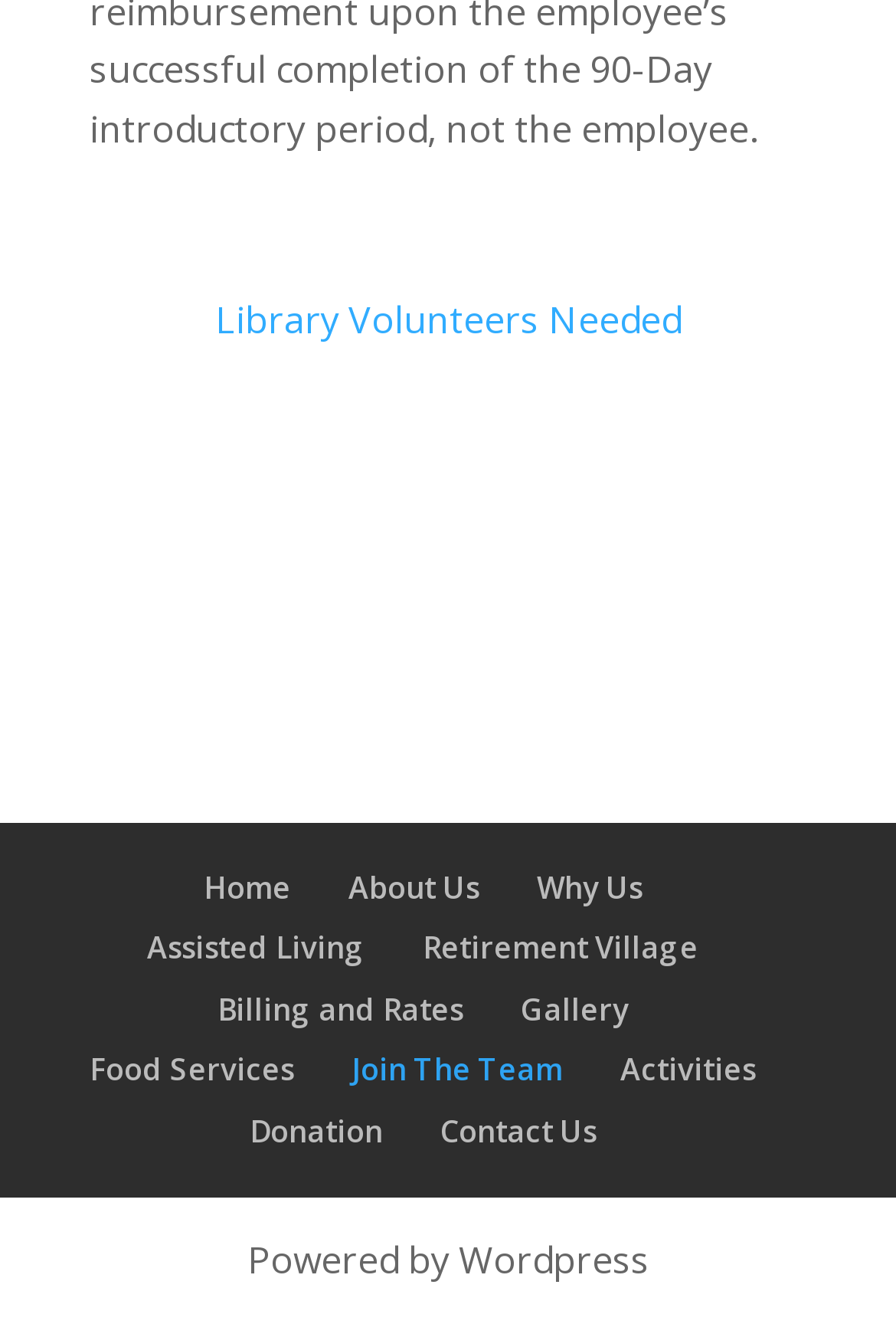From the webpage screenshot, predict the bounding box of the UI element that matches this description: "About Us".

[0.388, 0.654, 0.535, 0.685]